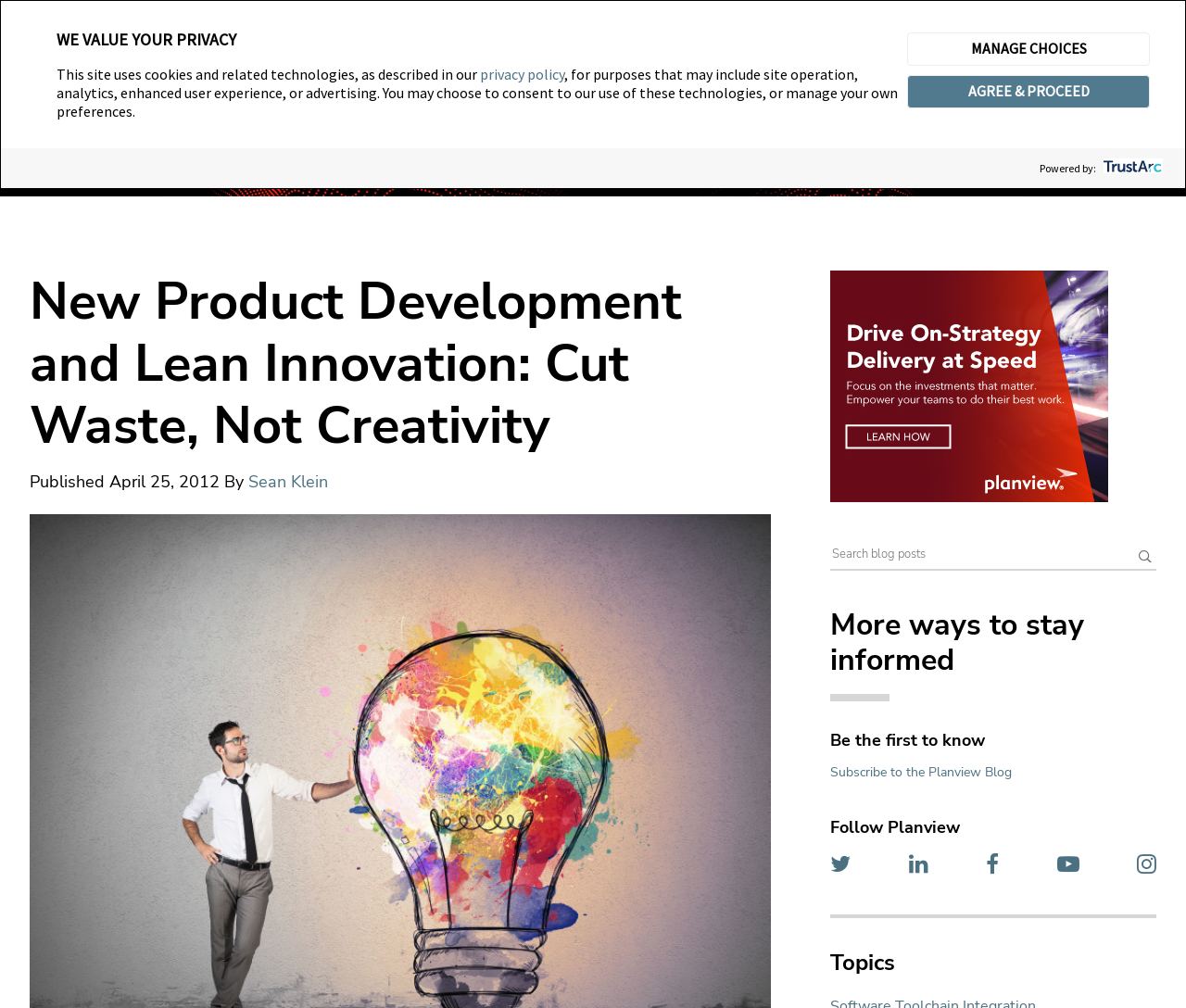What is the purpose of the search bar?
Based on the image, answer the question in a detailed manner.

The question asks for the purpose of the search bar, which can be inferred from the presence of a search bar with a placeholder text 'Search for:' at coordinates [0.7, 0.541, 0.975, 0.566]. The purpose of the search bar is to allow users to search for content on the website.